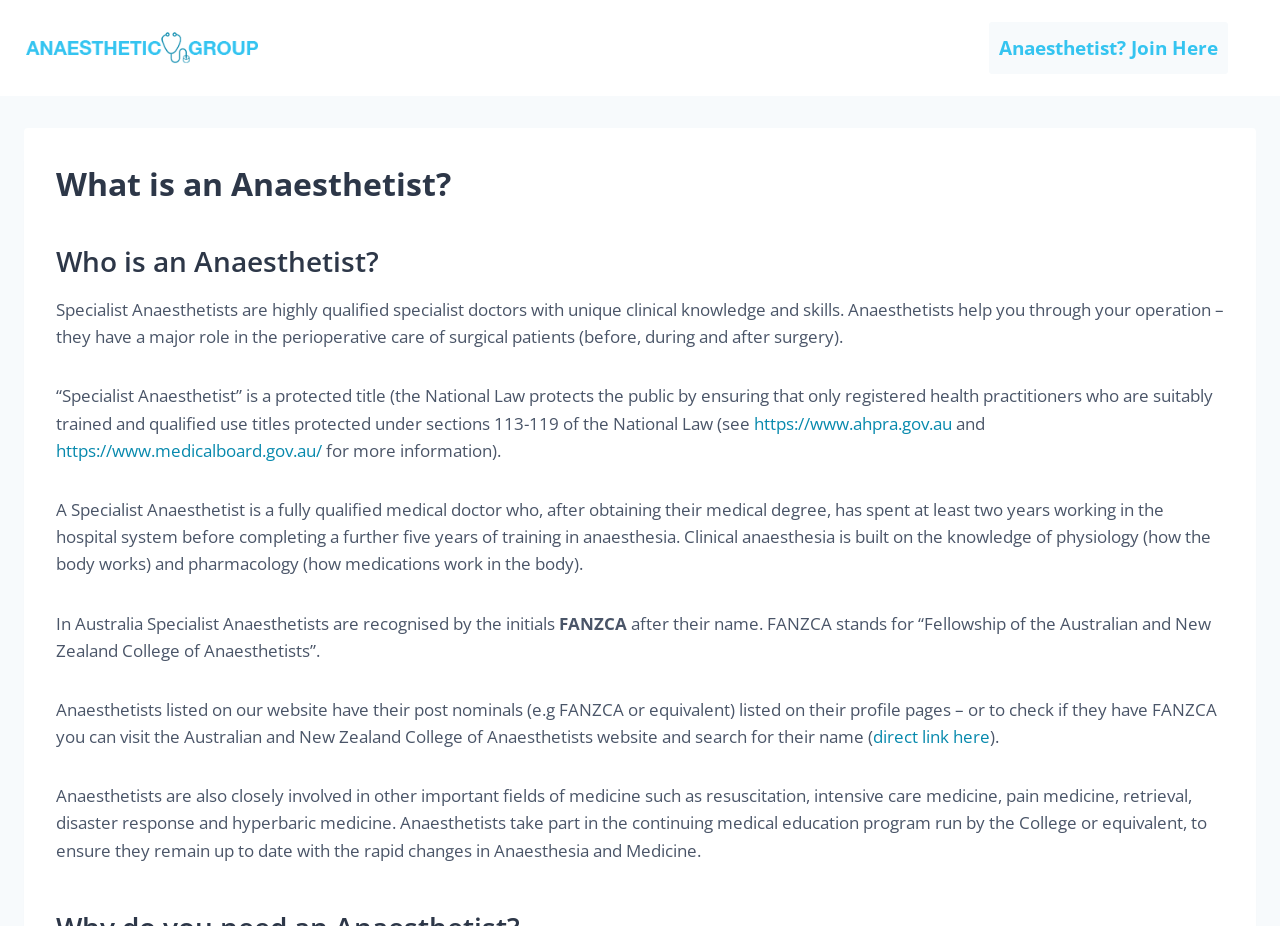Please locate and retrieve the main header text of the webpage.

What is an Anaesthetist?